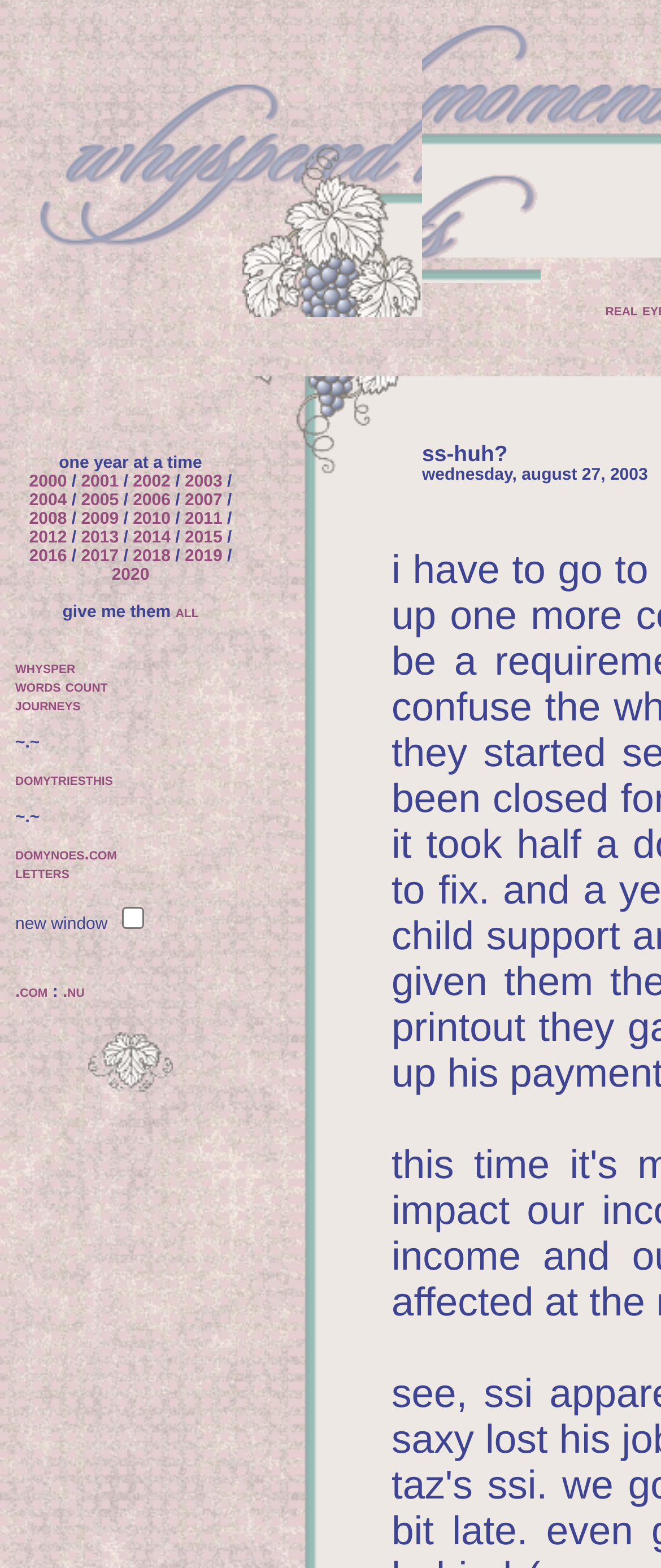Identify the bounding box coordinates necessary to click and complete the given instruction: "View privacy, copyright and disclaimer".

None